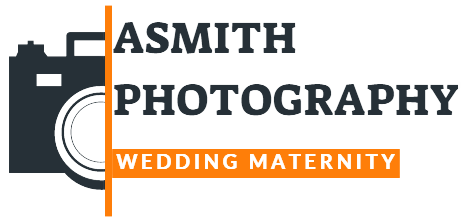Describe the scene depicted in the image with great detail.

The image features the logo of Asmith Photography, showcasing a distinctive design that combines graphic elements of a camera with stylish typography. The text reads "ASMITH PHOTOGRAPHY" in bold, uppercase letters, conveying a professional and modern aesthetic. Below, the words "WEDDING Maternity" are displayed in a vibrant orange color, highlighting the specific photography services offered. The integration of the camera graphic alongside the text reinforces the brand's focus on photography, making it clear that Asmith Photography specializes in capturing memorable moments related to weddings and maternity. This logo serves as a representation of the brand's identity, appealing to clients looking for high-quality photography services.